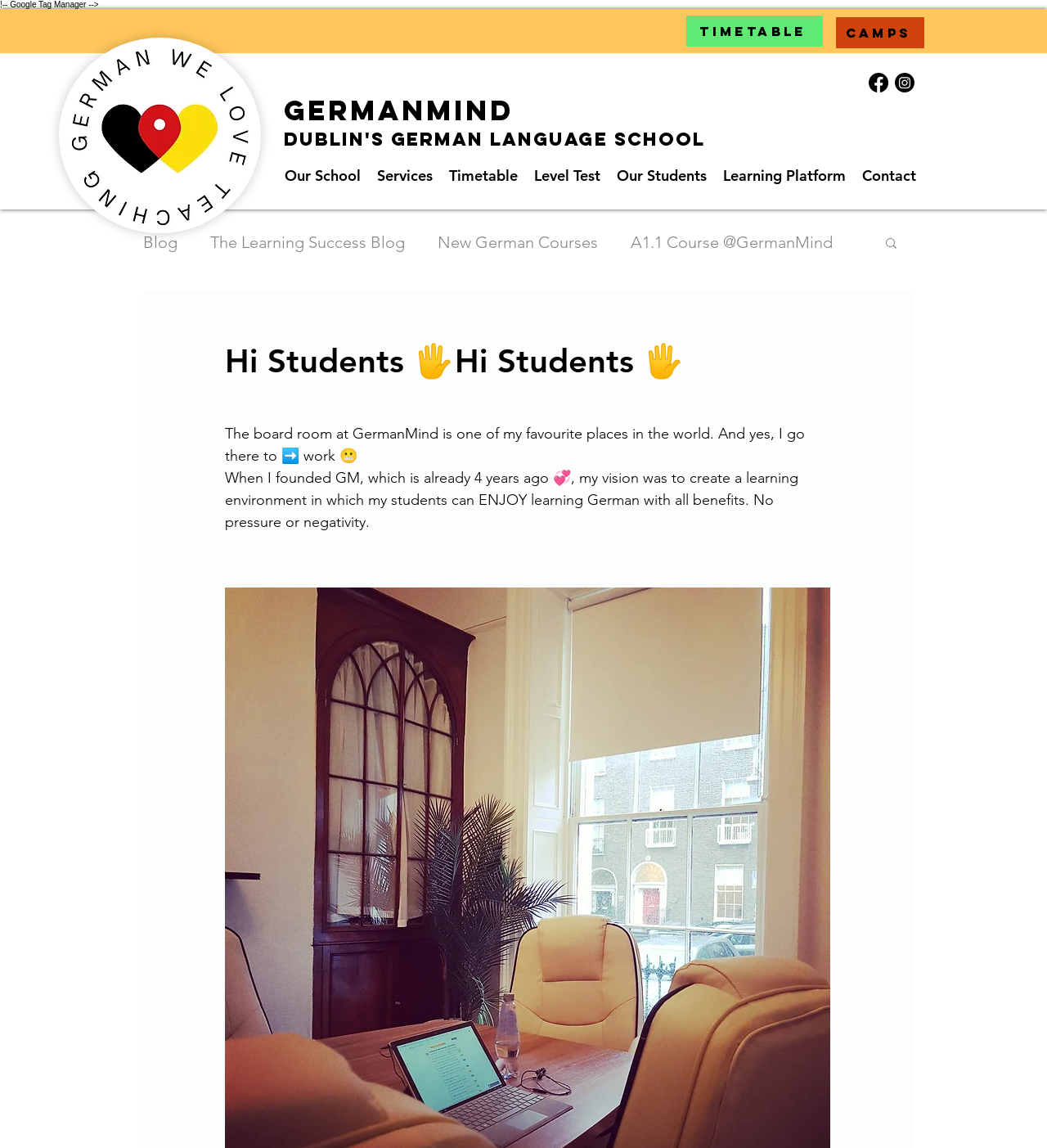Determine the bounding box coordinates of the UI element described by: "A1.1 Course @GermanMind".

[0.602, 0.202, 0.795, 0.22]